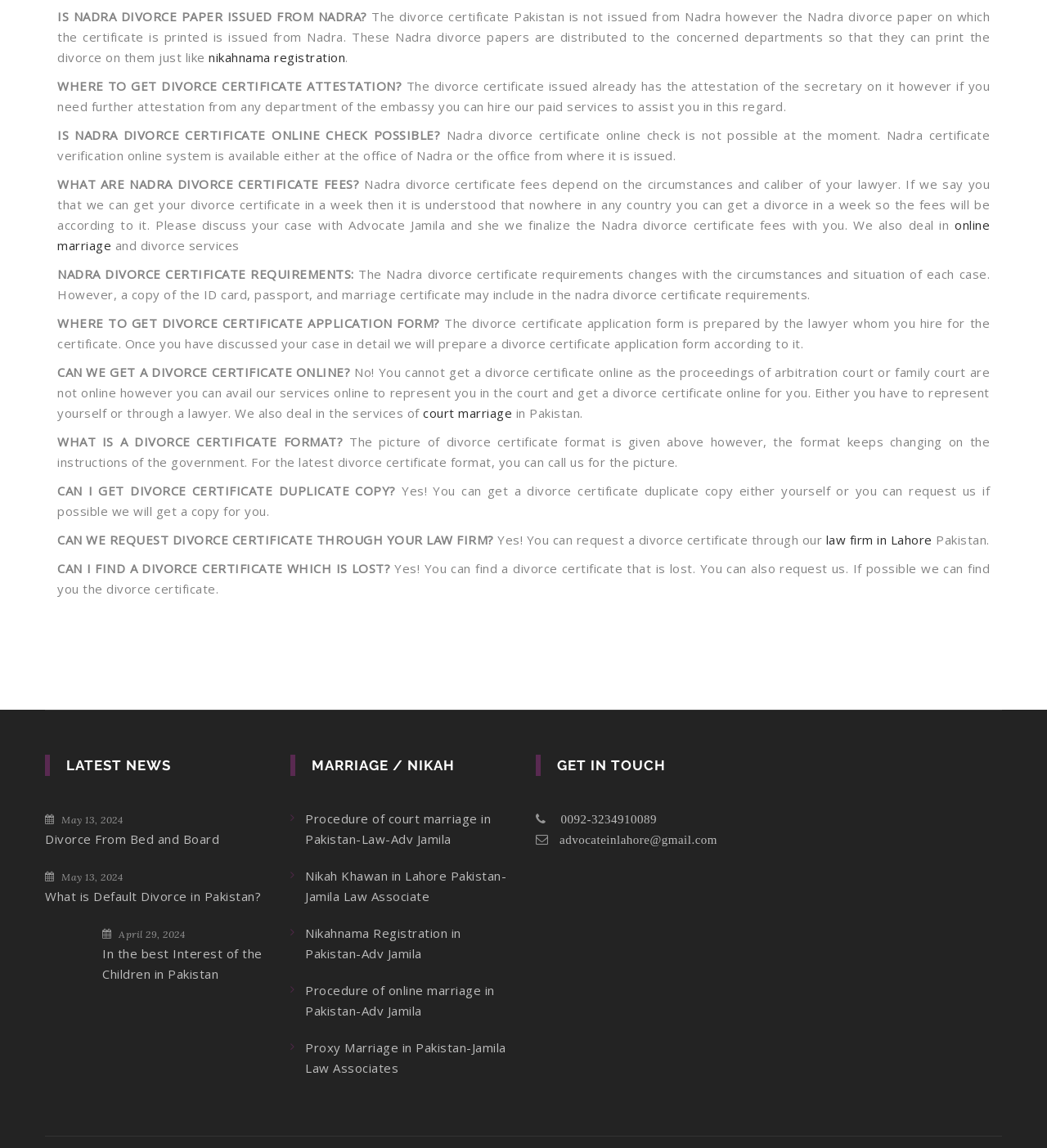Using the webpage screenshot and the element description online marriage, determine the bounding box coordinates. Specify the coordinates in the format (top-left x, top-left y, bottom-right x, bottom-right y) with values ranging from 0 to 1.

[0.055, 0.189, 0.945, 0.221]